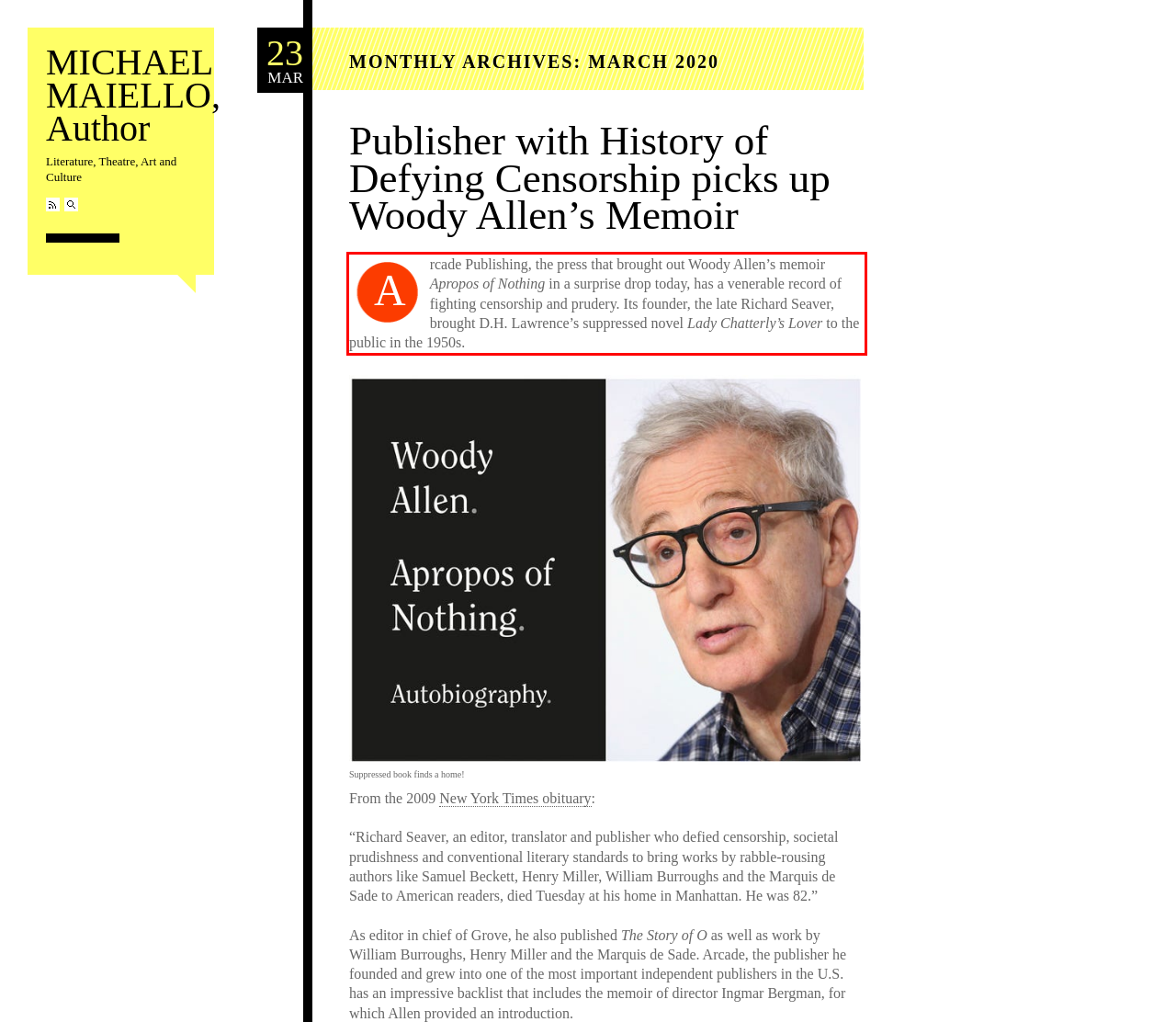Please take the screenshot of the webpage, find the red bounding box, and generate the text content that is within this red bounding box.

Arcade Publishing, the press that brought out Woody Allen’s memoir Apropos of Nothing in a surprise drop today, has a venerable record of fighting censorship and prudery. Its founder, the late Richard Seaver, brought D.H. Lawrence’s suppressed novel Lady Chatterly’s Lover to the public in the 1950s.